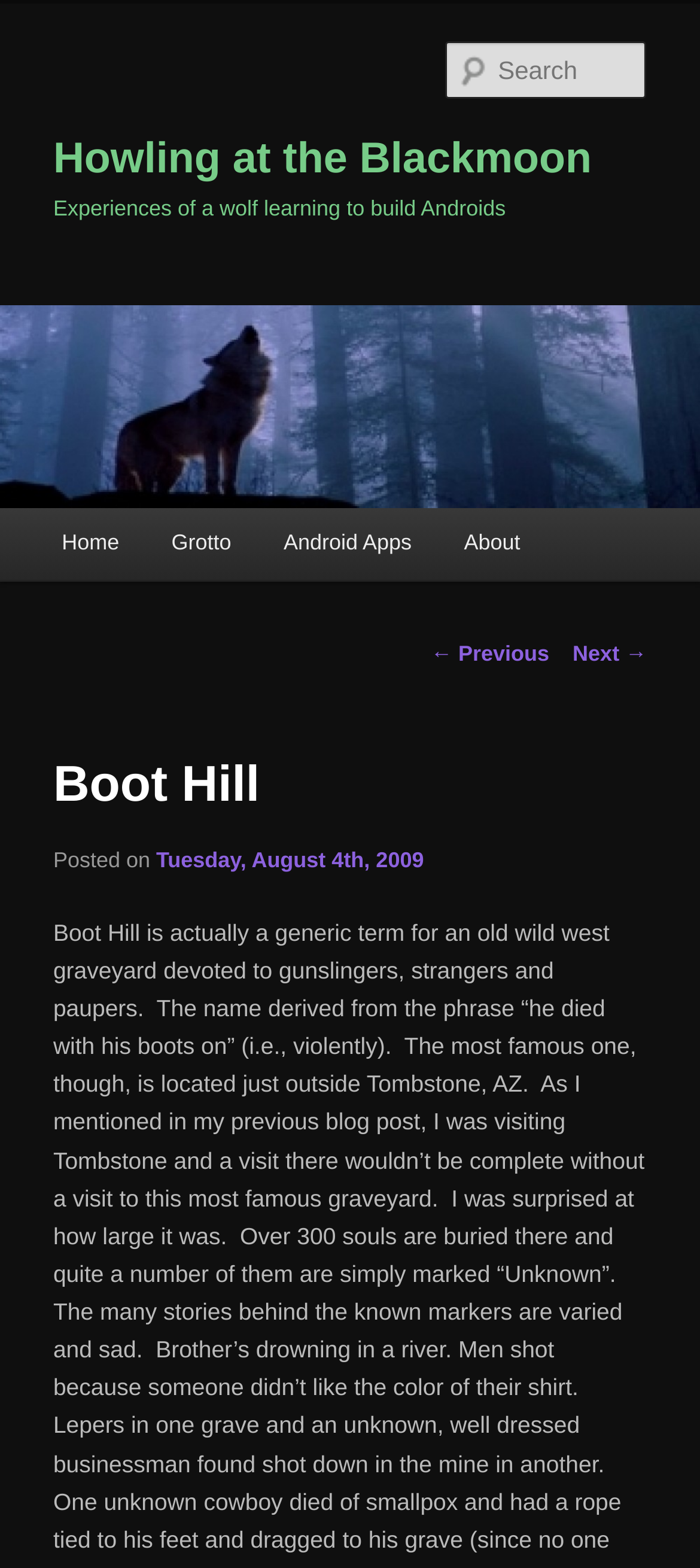Could you find the bounding box coordinates of the clickable area to complete this instruction: "Visit Washington"?

None